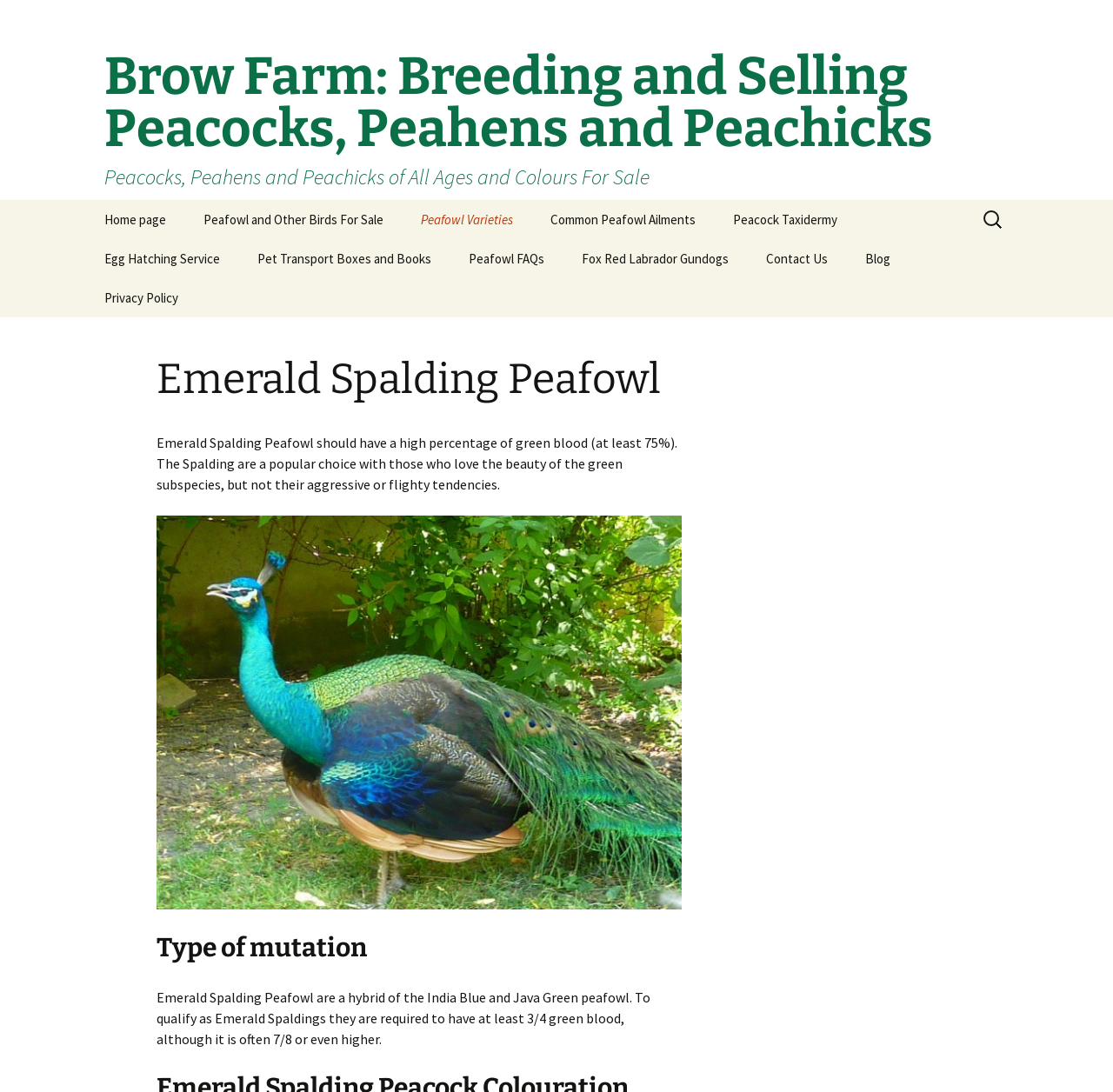Please find and report the bounding box coordinates of the element to click in order to perform the following action: "Search for something". The coordinates should be expressed as four float numbers between 0 and 1, in the format [left, top, right, bottom].

[0.88, 0.184, 0.906, 0.218]